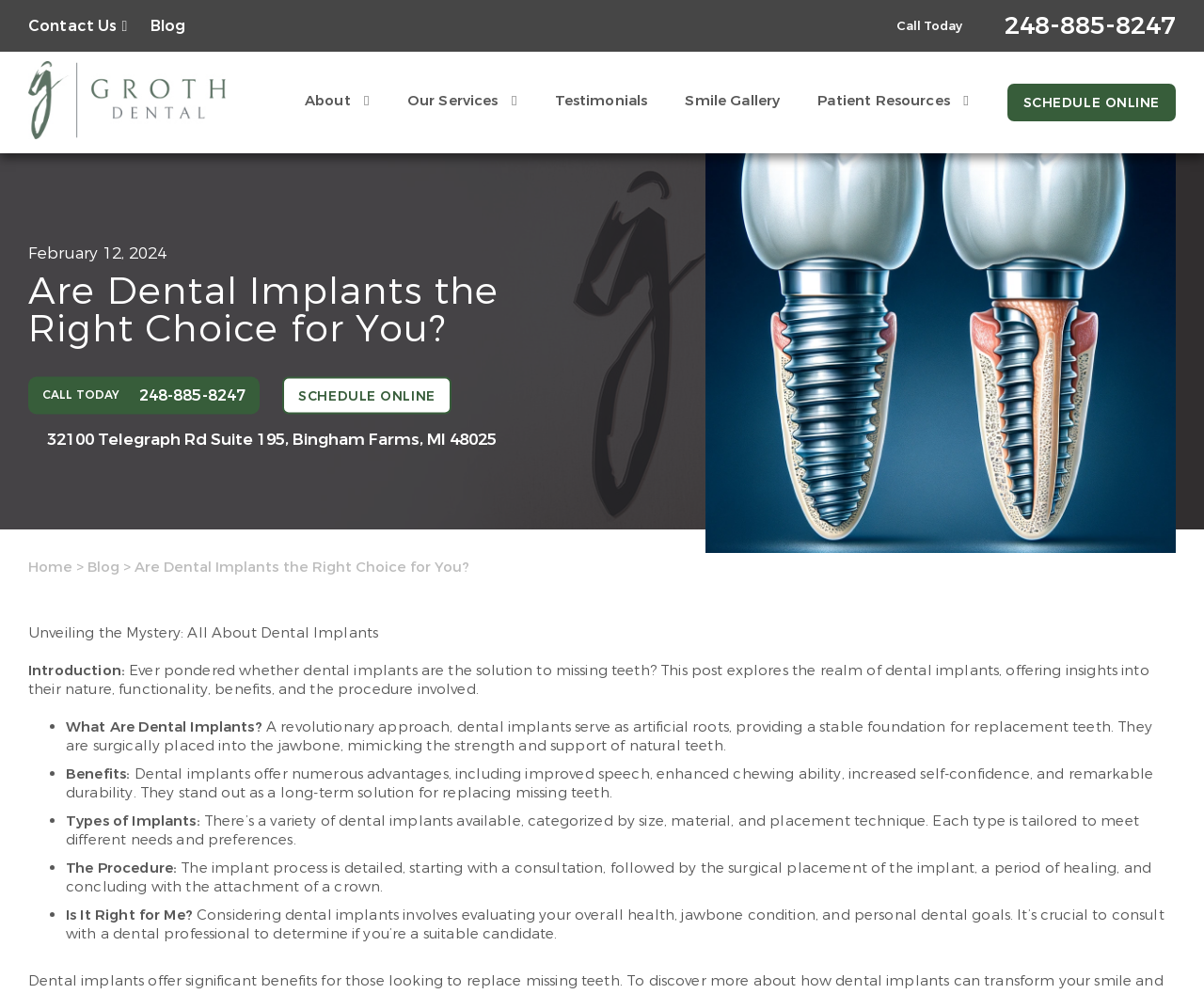Determine the bounding box coordinates of the section I need to click to execute the following instruction: "Schedule Online". Provide the coordinates as four float numbers between 0 and 1, i.e., [left, top, right, bottom].

[0.836, 0.084, 0.977, 0.122]